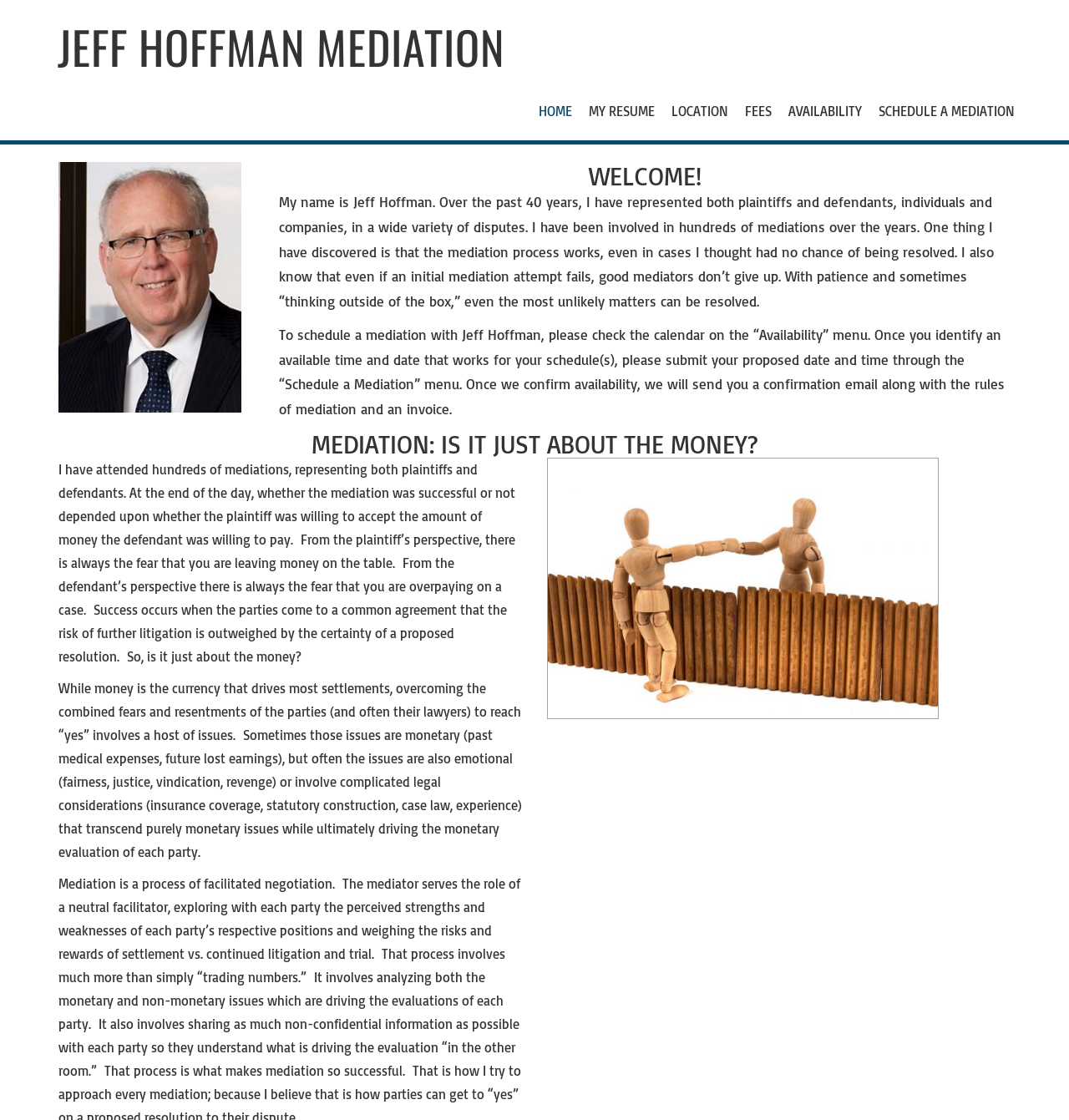Elaborate on the information and visuals displayed on the webpage.

The webpage is about Jeff Hoffman, a mediator with over 40 years of experience. At the top of the page, there is a large heading "JEFF HOFFMAN MEDIATION" which is also a link. Below this heading, there are six links in a row, including "HOME", "MY RESUME", "LOCATION", "FEES", "AVAILABILITY", and "SCHEDULE A MEDIATION".

Below these links, there is a welcome message with a heading "WELCOME!" followed by a paragraph of text that introduces Jeff Hoffman and his experience in mediations. The text explains that Jeff has been involved in hundreds of mediations and believes in the mediation process.

Following this introduction, there is another paragraph of text that provides instructions on how to schedule a mediation with Jeff Hoffman. This includes checking the calendar on the "Availability" menu and submitting a proposed date and time through the "Schedule a Mediation" menu.

Further down the page, there is a section with a heading "MEDIATION: IS IT JUST ABOUT THE MONEY?" followed by two blocks of text. The first block of text discusses the importance of money in mediations, but notes that it's not the only factor. The second block of text elaborates on this idea, explaining that while money is a key consideration, other issues such as fairness, justice, and emotional concerns can also play a significant role in reaching a settlement.